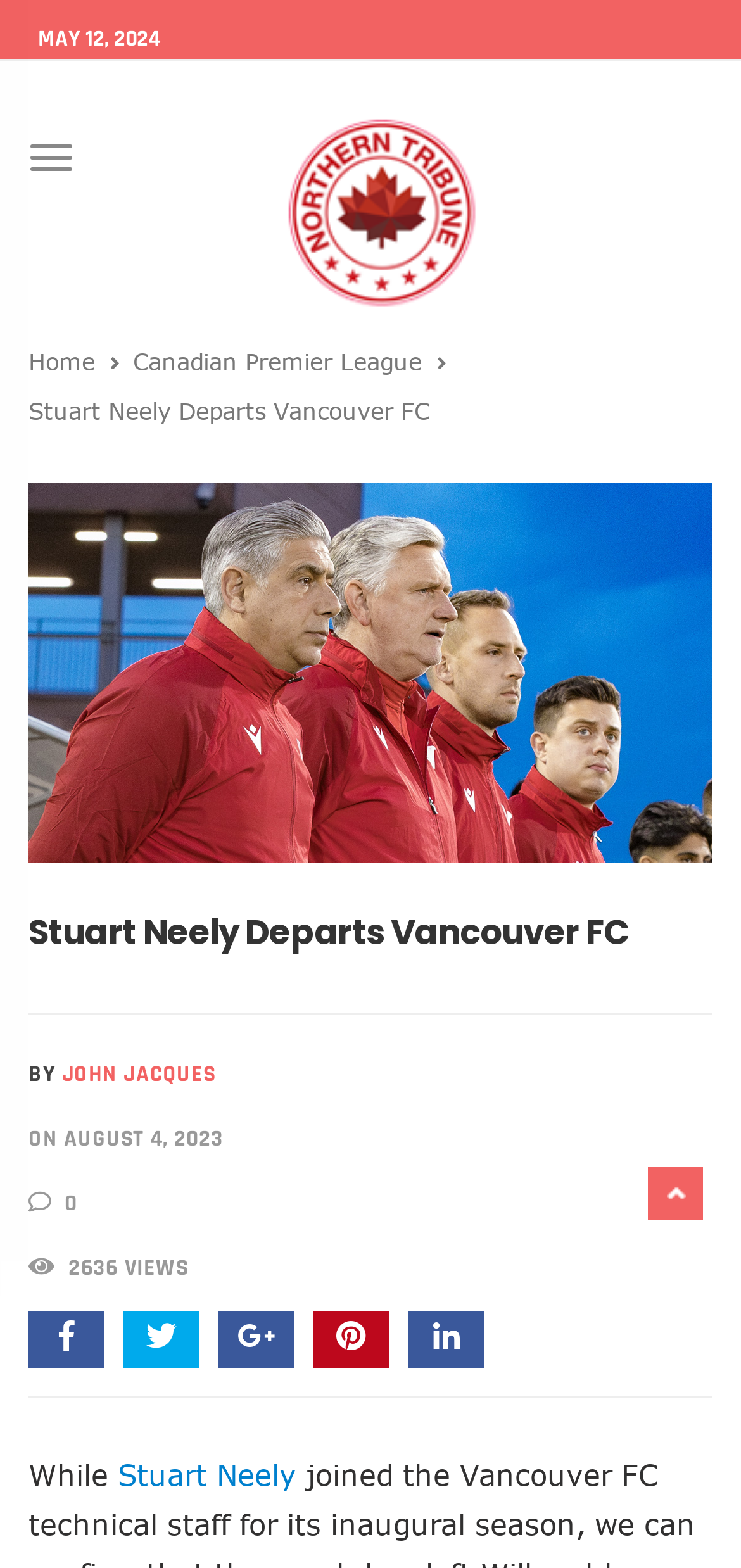Using the image as a reference, answer the following question in as much detail as possible:
Who is the author of the article?

I found the author's name by looking at the link 'JOHN JACQUES' which is located next to the text 'BY'.